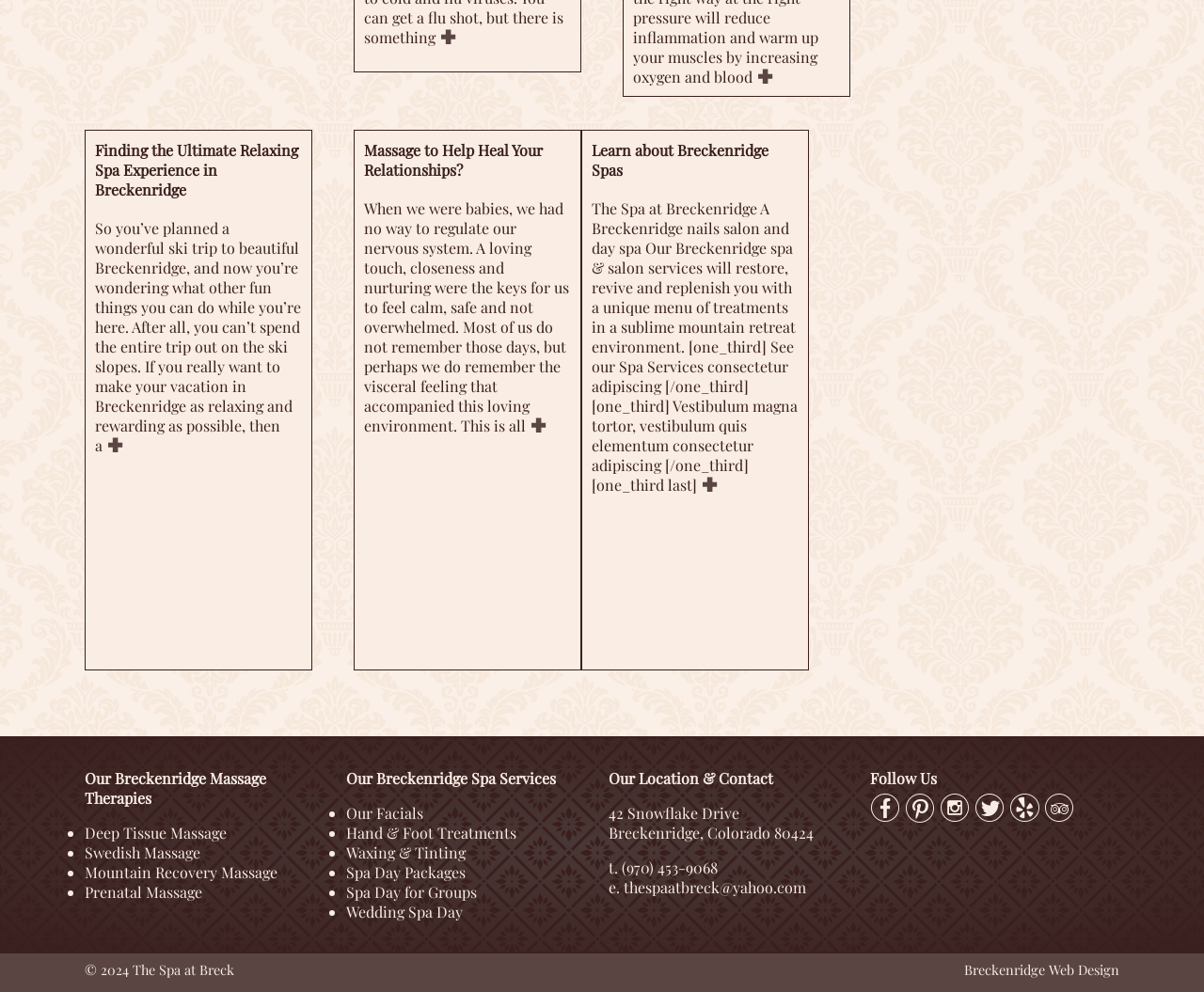Please identify the bounding box coordinates of where to click in order to follow the instruction: "View products".

None